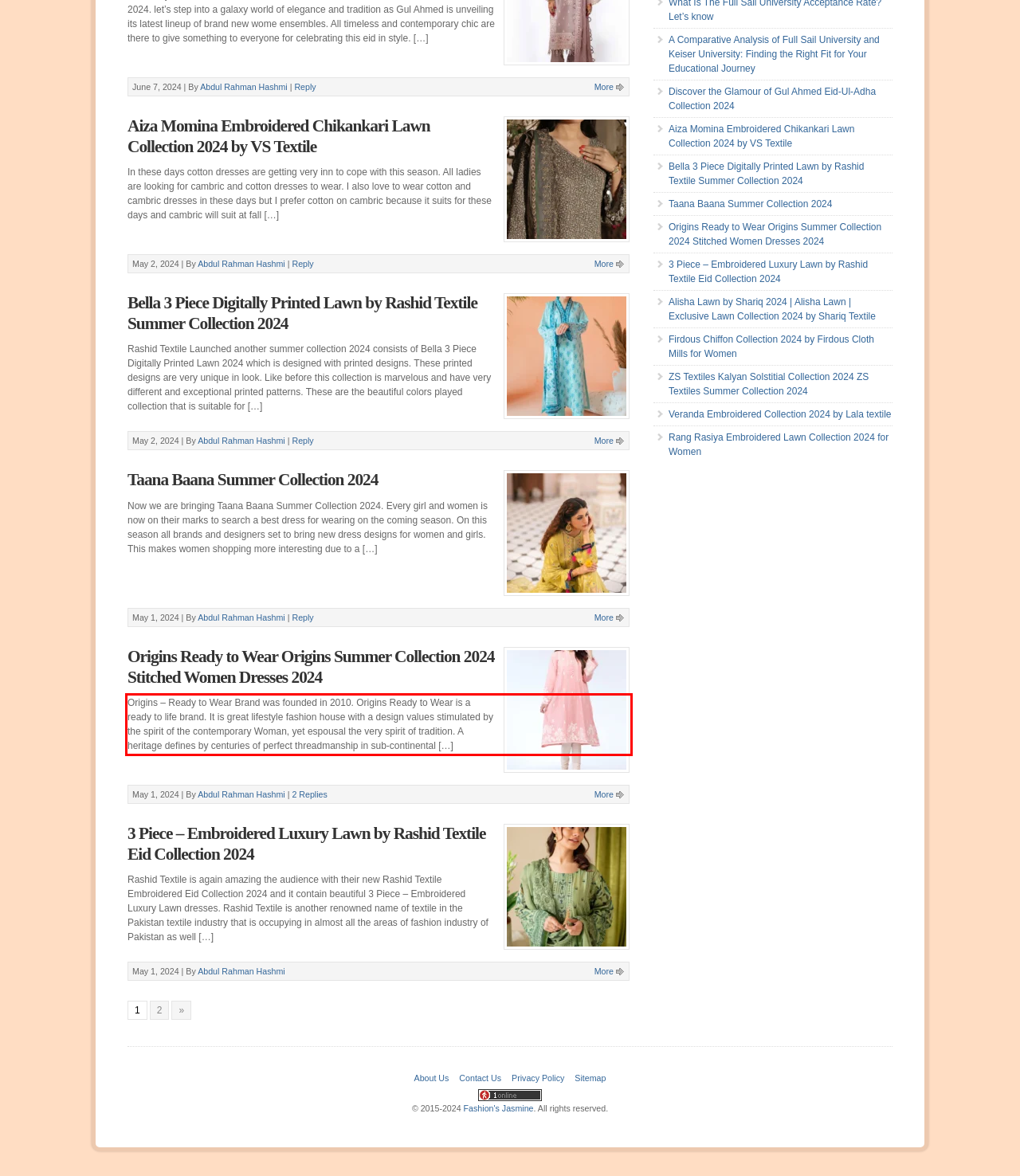Your task is to recognize and extract the text content from the UI element enclosed in the red bounding box on the webpage screenshot.

Origins – Ready to Wear Brand was founded in 2010. Origins Ready to Wear is a ready to life brand. It is great lifestyle fashion house with a design values stimulated by the spirit of the contemporary Woman, yet espousal the very spirit of tradition. A heritage defines by centuries of perfect threadmanship in sub-continental […]